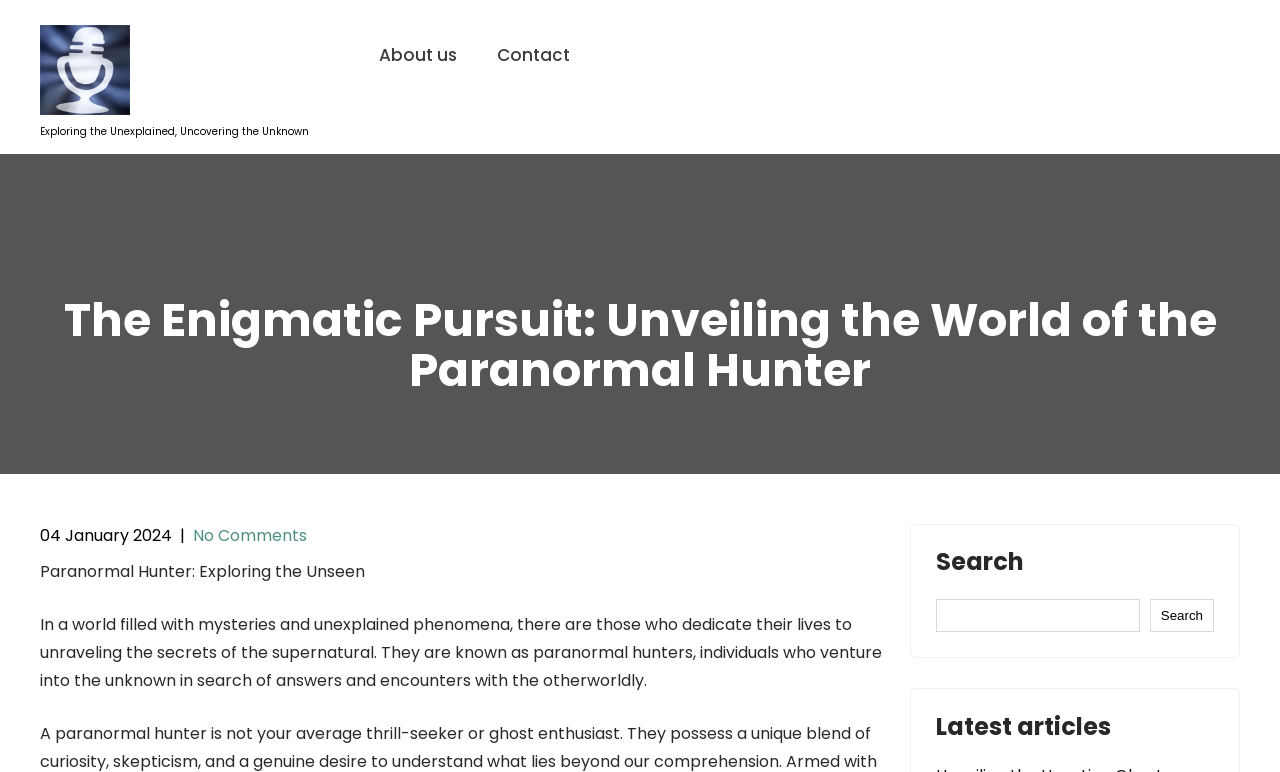Use a single word or phrase to answer the question: What can be found in the section below the search bar?

Latest articles